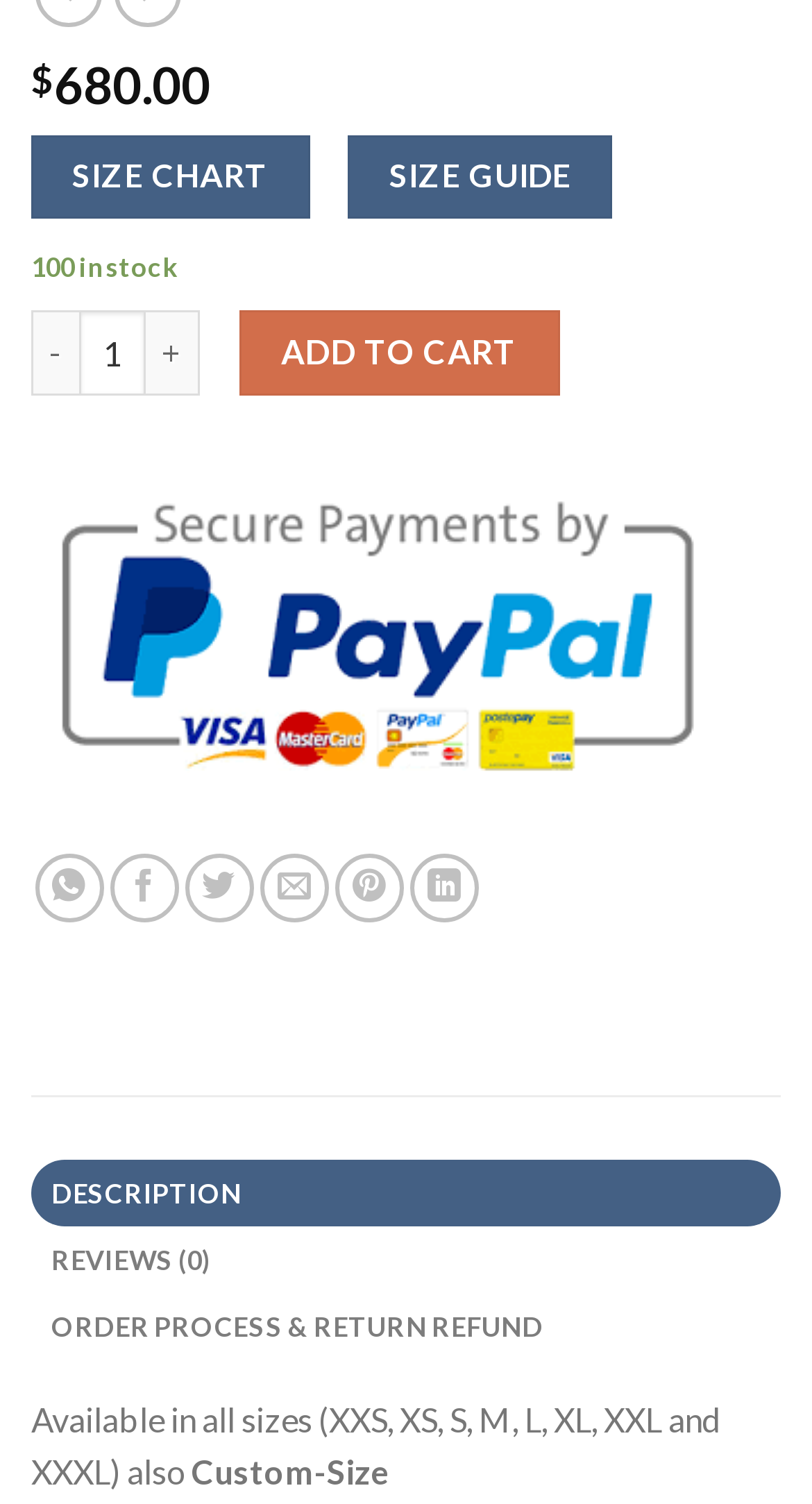Can you find the bounding box coordinates for the element to click on to achieve the instruction: "Add to cart"?

[0.295, 0.207, 0.689, 0.263]